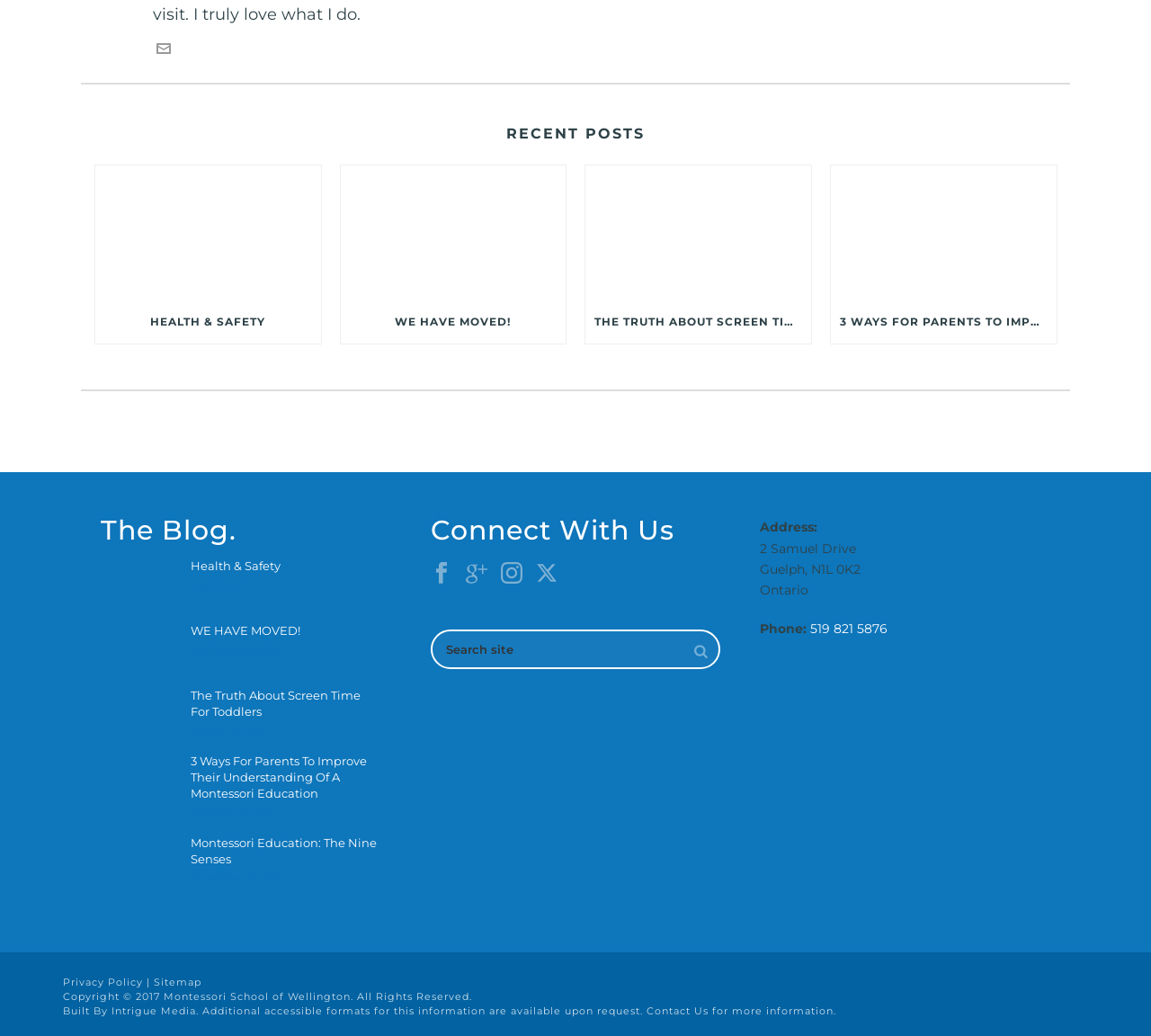Look at the image and answer the question in detail:
What is the name of the school?

I inferred this answer by looking at the address section of the webpage, which mentions 'Montessori School of Wellington' as the name of the school.